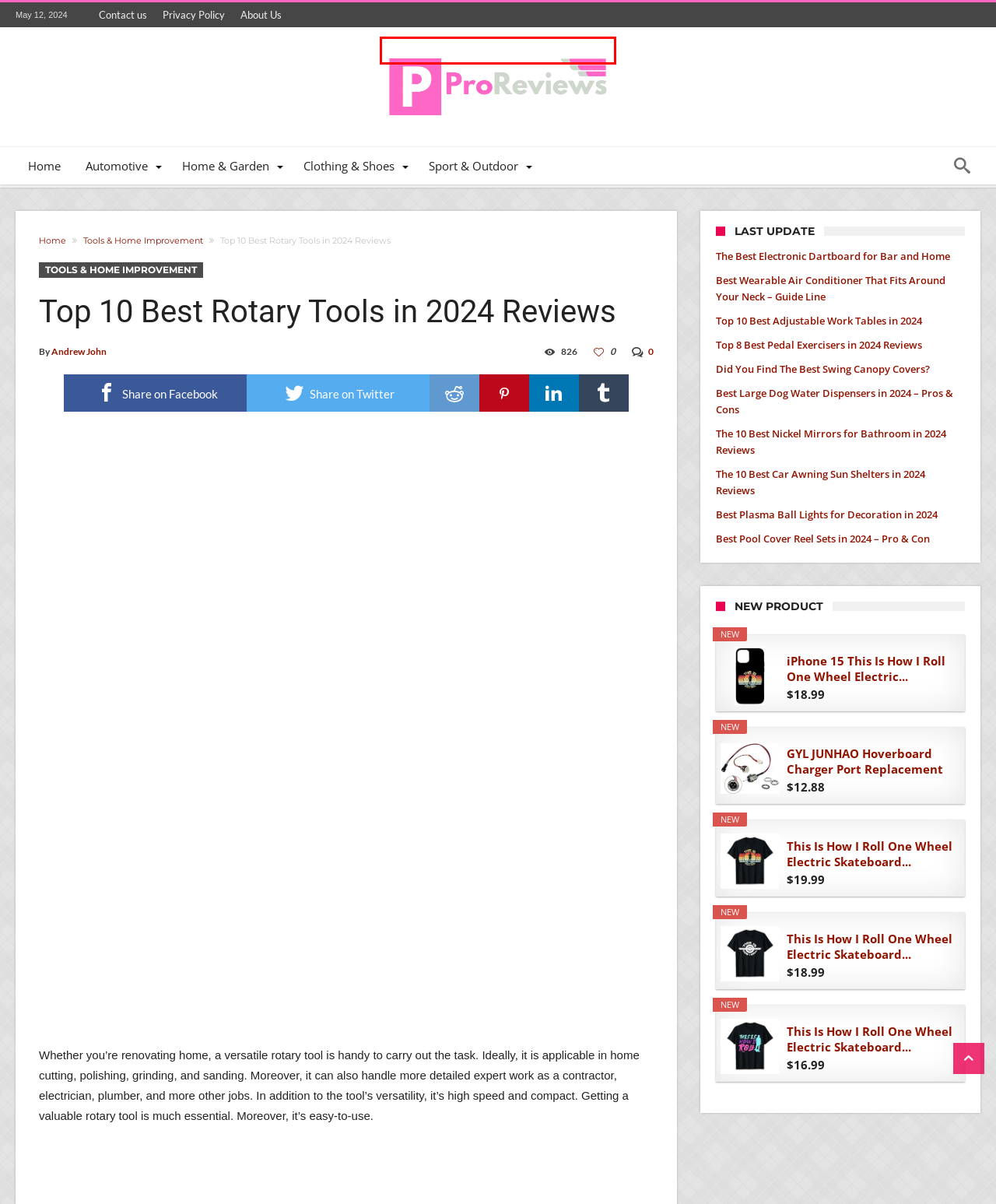Given a screenshot of a webpage with a red bounding box highlighting a UI element, determine which webpage description best matches the new webpage that appears after clicking the highlighted element. Here are the candidates:
A. Home - PPReviews
B. Best Large Dog Water Dispensers in 2024 - Pros & Cons
C. The 10 Best Car Awning Sun Shelters in 2024 Reviews
D. Top 10 Best Adjustable Work Tables in 2024
E. Clothing & Shoes Archives - PPReviews
F. Privacy Policy - PPReviews
G. About Us - PPReviews
H. Did You Find The Best Swing Canopy Covers?

A